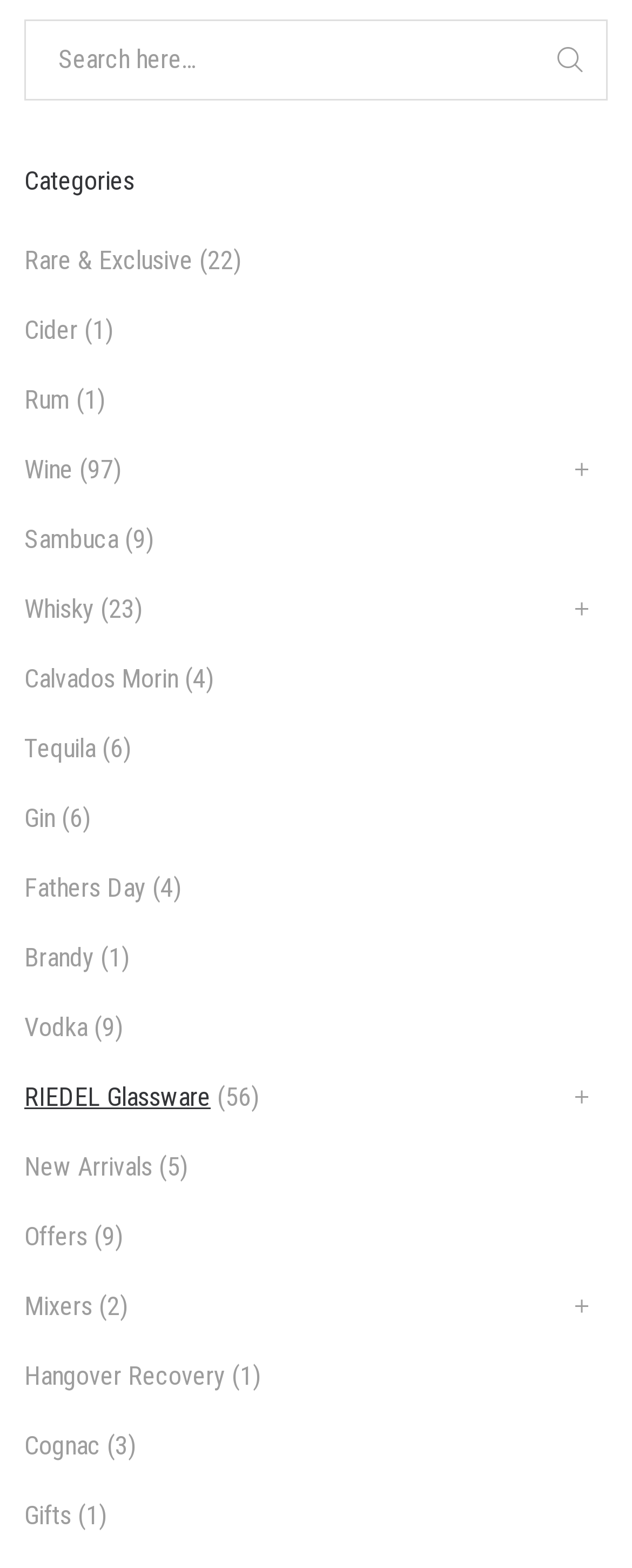How many categories are listed?
Please provide a comprehensive answer based on the details in the screenshot.

I counted the number of links under the 'Categories' heading, and there are 19 links, each representing a category.